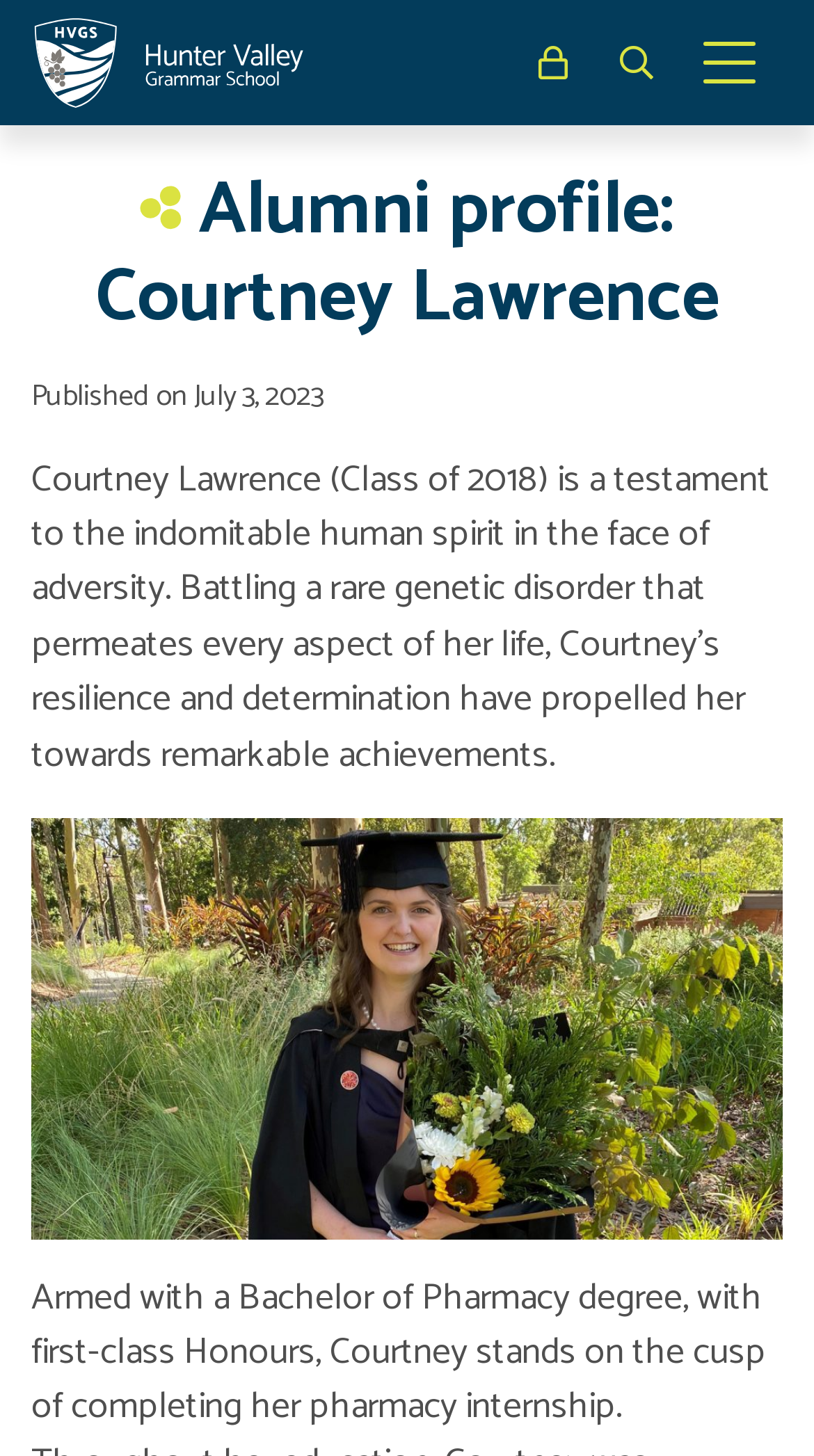What is the purpose of the button at the top right corner of the webpage?
Offer a detailed and full explanation in response to the question.

The answer can be found by examining the button element at the top right corner of the webpage, which has the text 'Toggle navigation' and is used to expand or collapse the navigation menu.